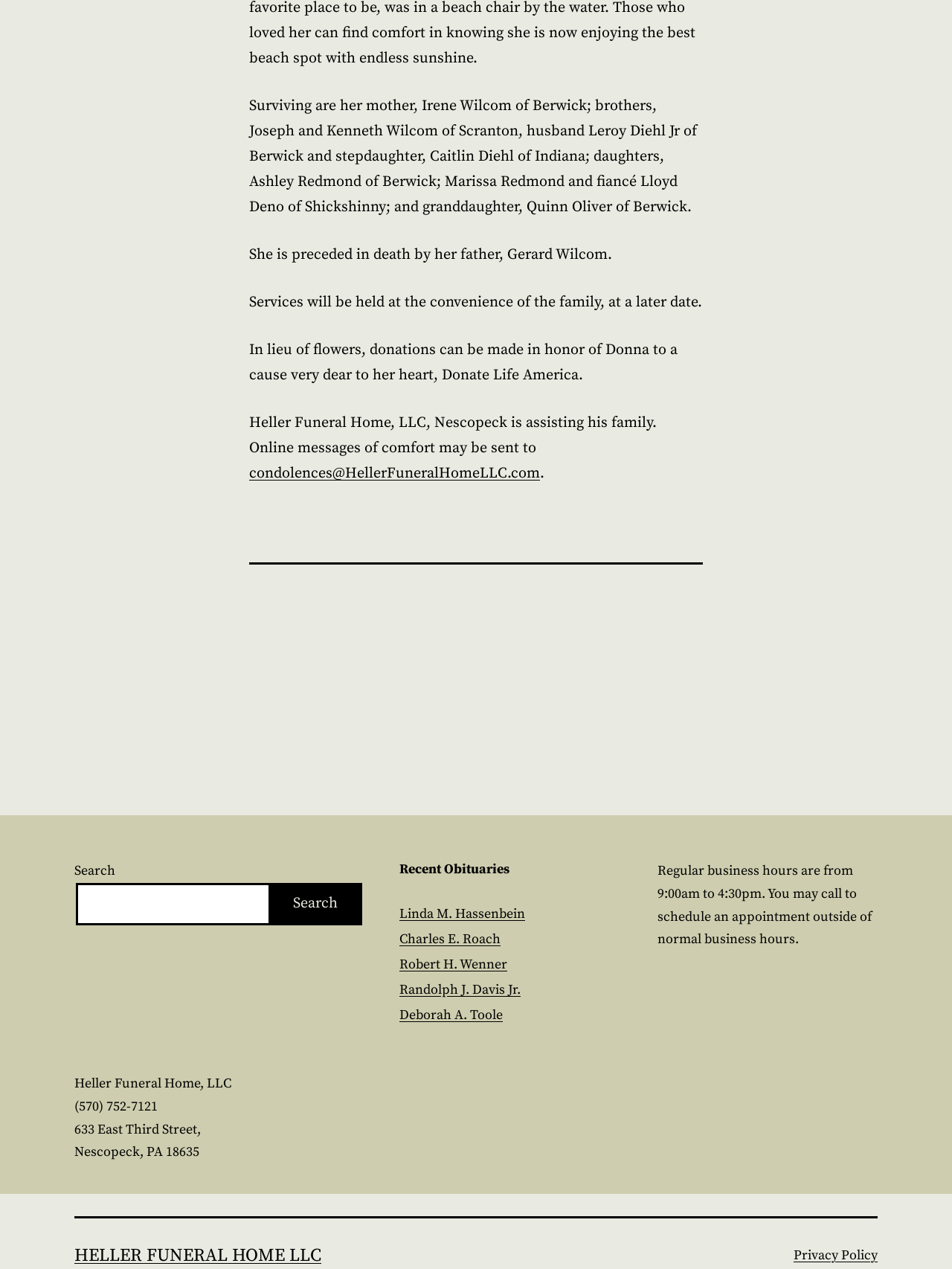Provide a brief response to the question below using one word or phrase:
What is the name of the deceased person mentioned in the obituary?

Donna